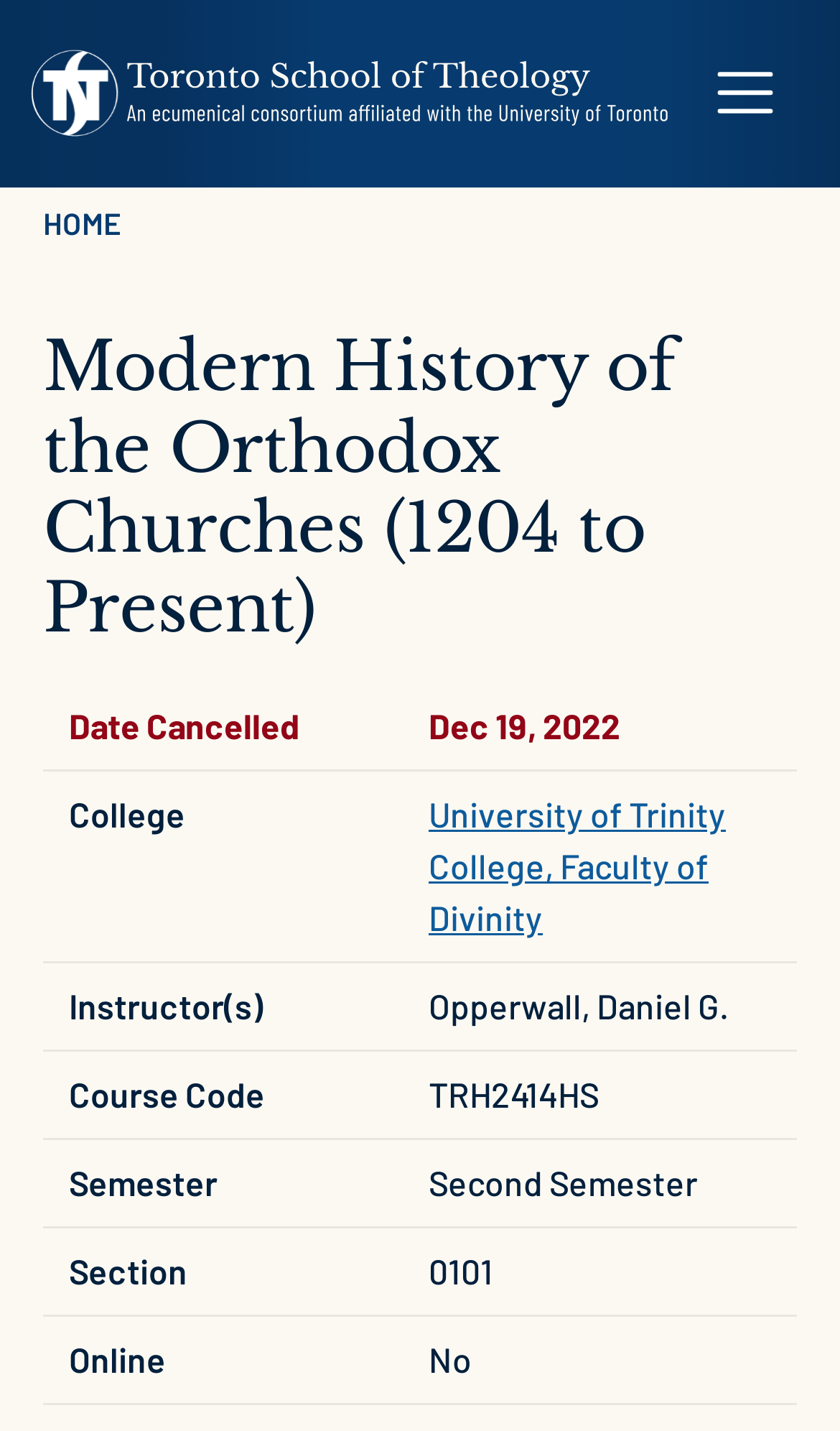Please determine the heading text of this webpage.

Modern History of the Orthodox Churches (1204 to Present)